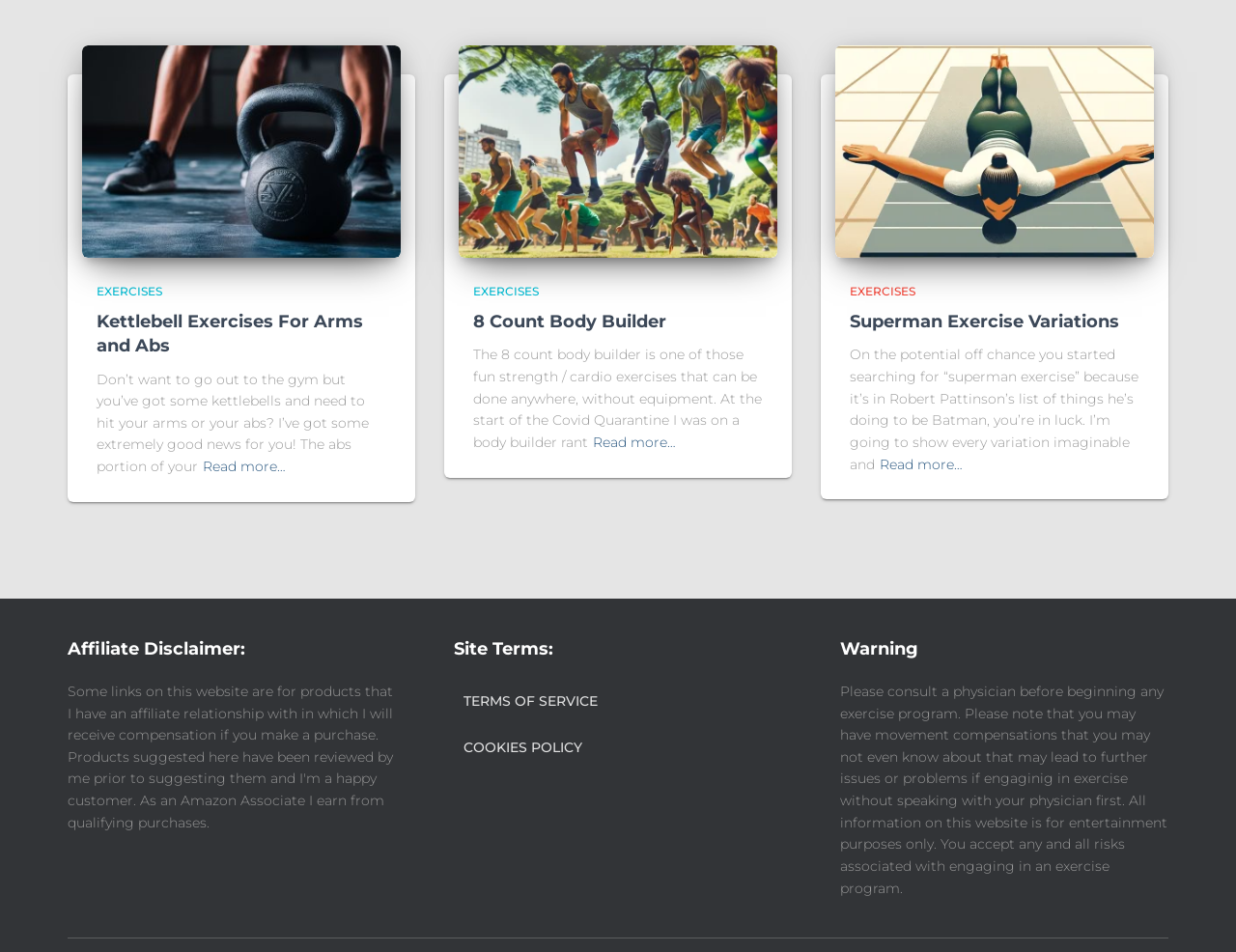What is the main topic of this webpage?
Please give a well-detailed answer to the question.

The webpage appears to be about exercises, specifically kettlebell exercises for arms and abs, as indicated by the headings and links on the page.